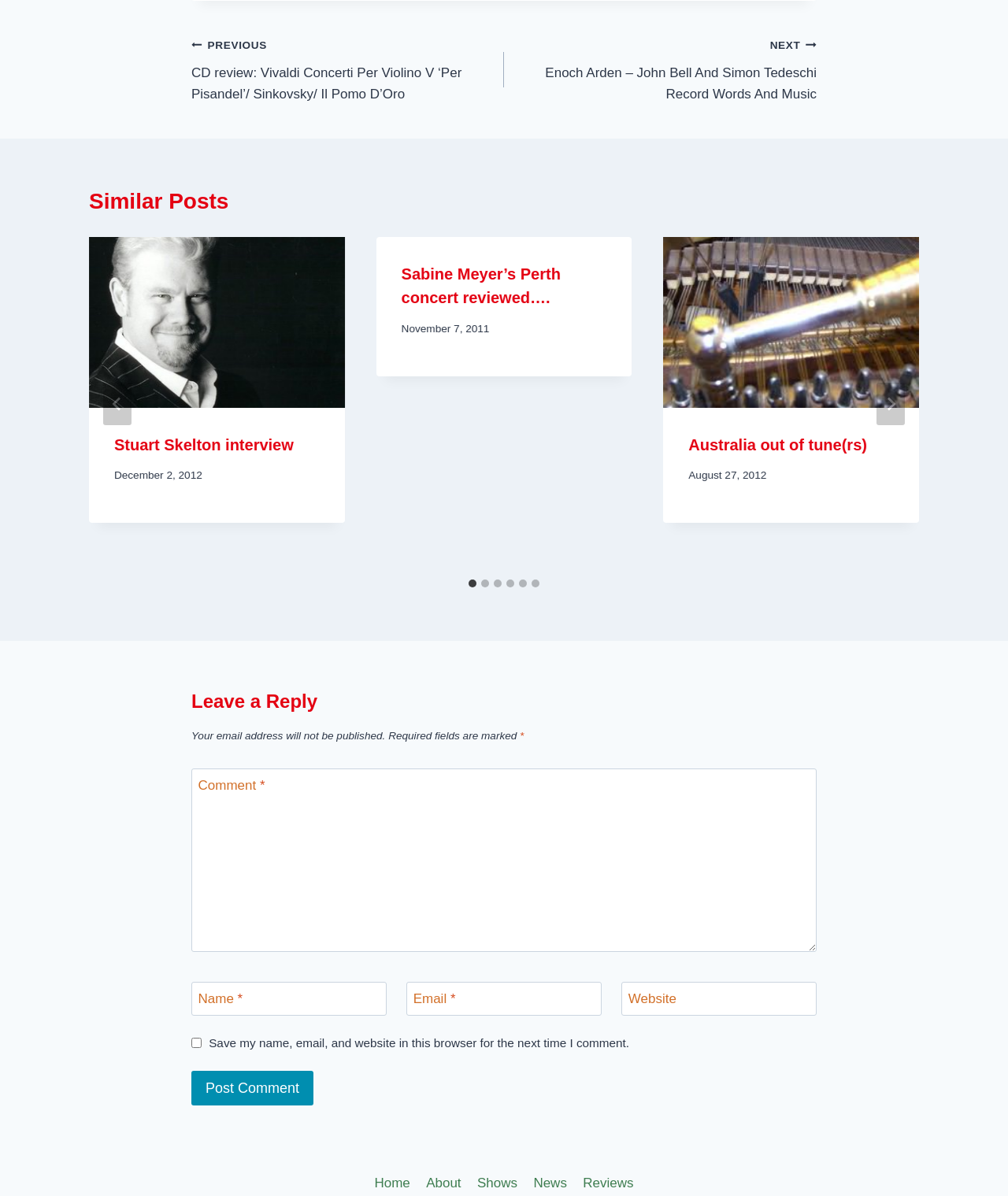Use the information in the screenshot to answer the question comprehensively: How many similar posts are there?

I counted the number of tabpanels with the role description 'slide' inside the region with the role description 'Posts', and found 6 of them.